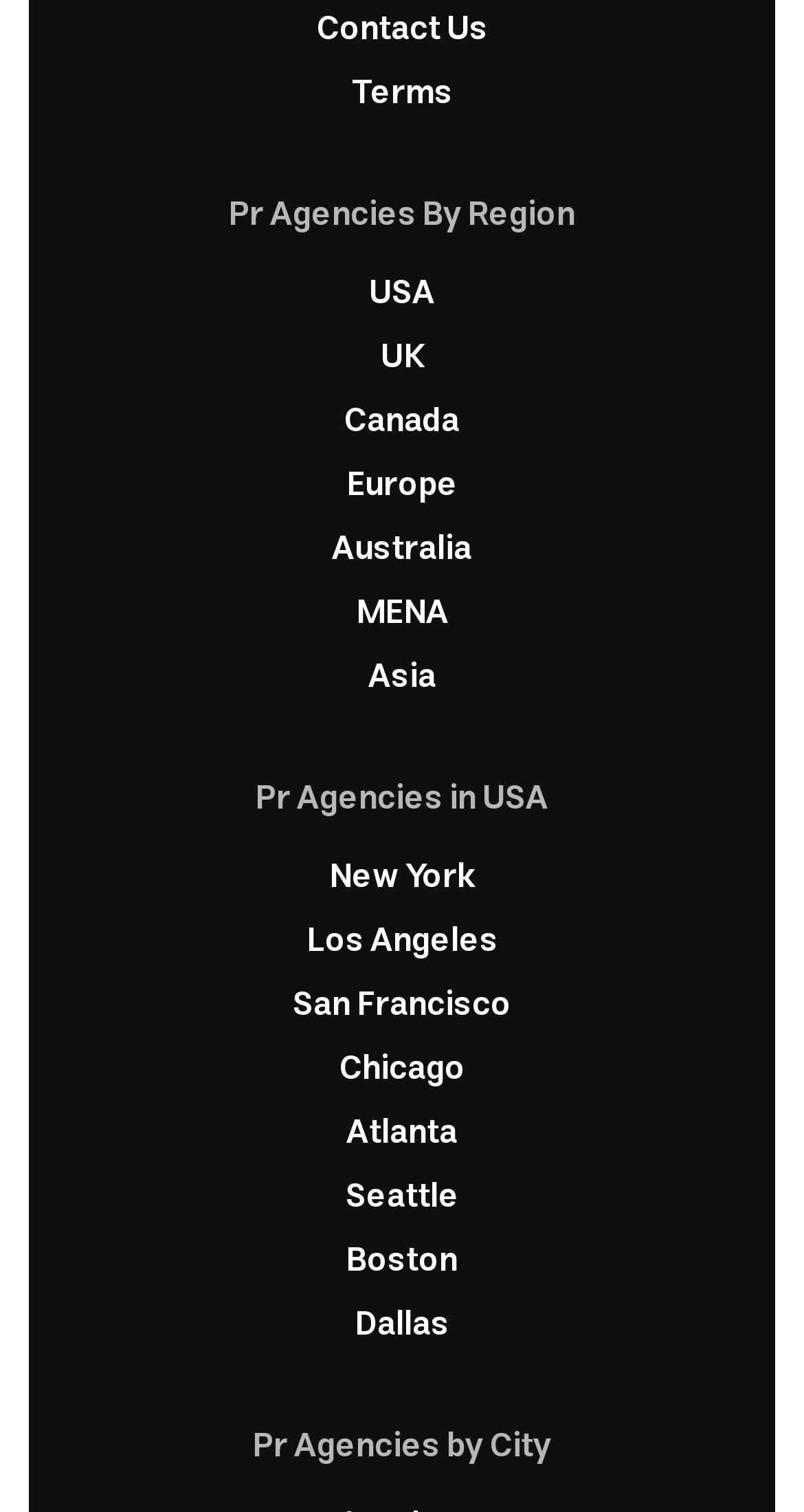Please identify the bounding box coordinates of the clickable area that will allow you to execute the instruction: "Contact us".

[0.126, 0.003, 0.874, 0.036]